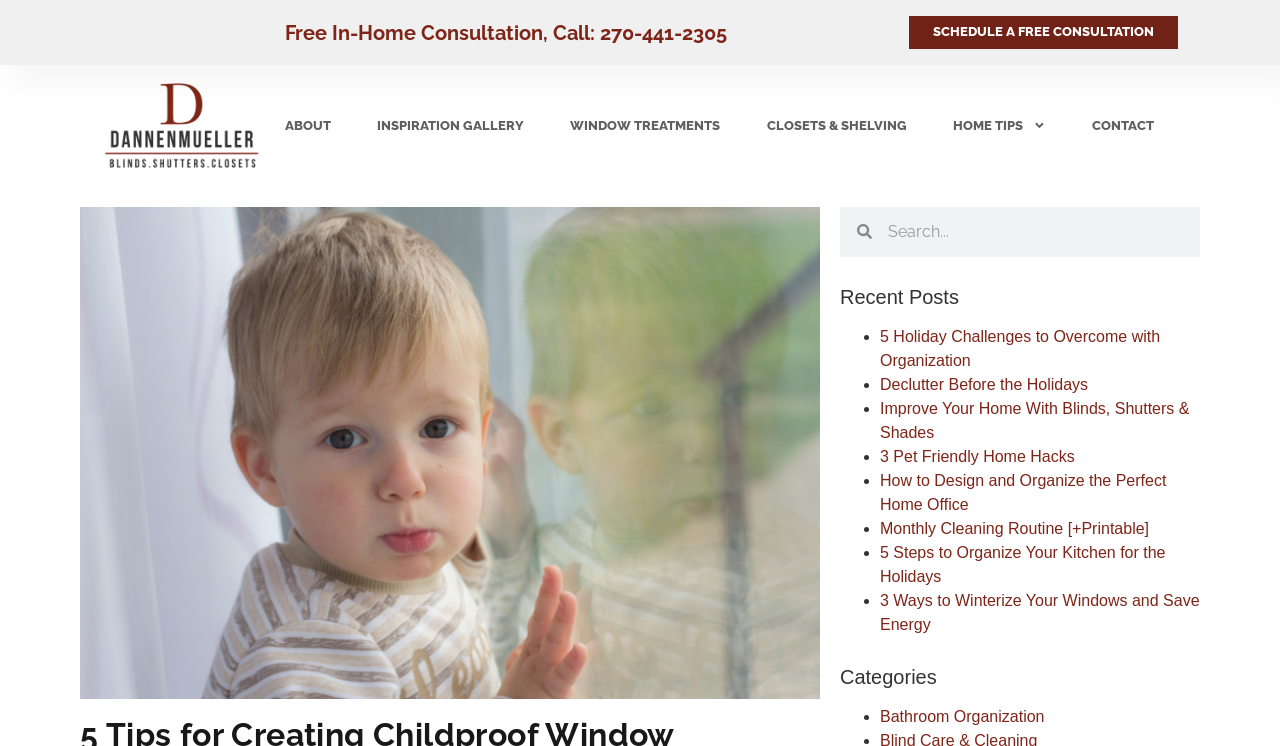Respond to the following query with just one word or a short phrase: 
What is the topic of the recent posts section?

Home organization and decoration